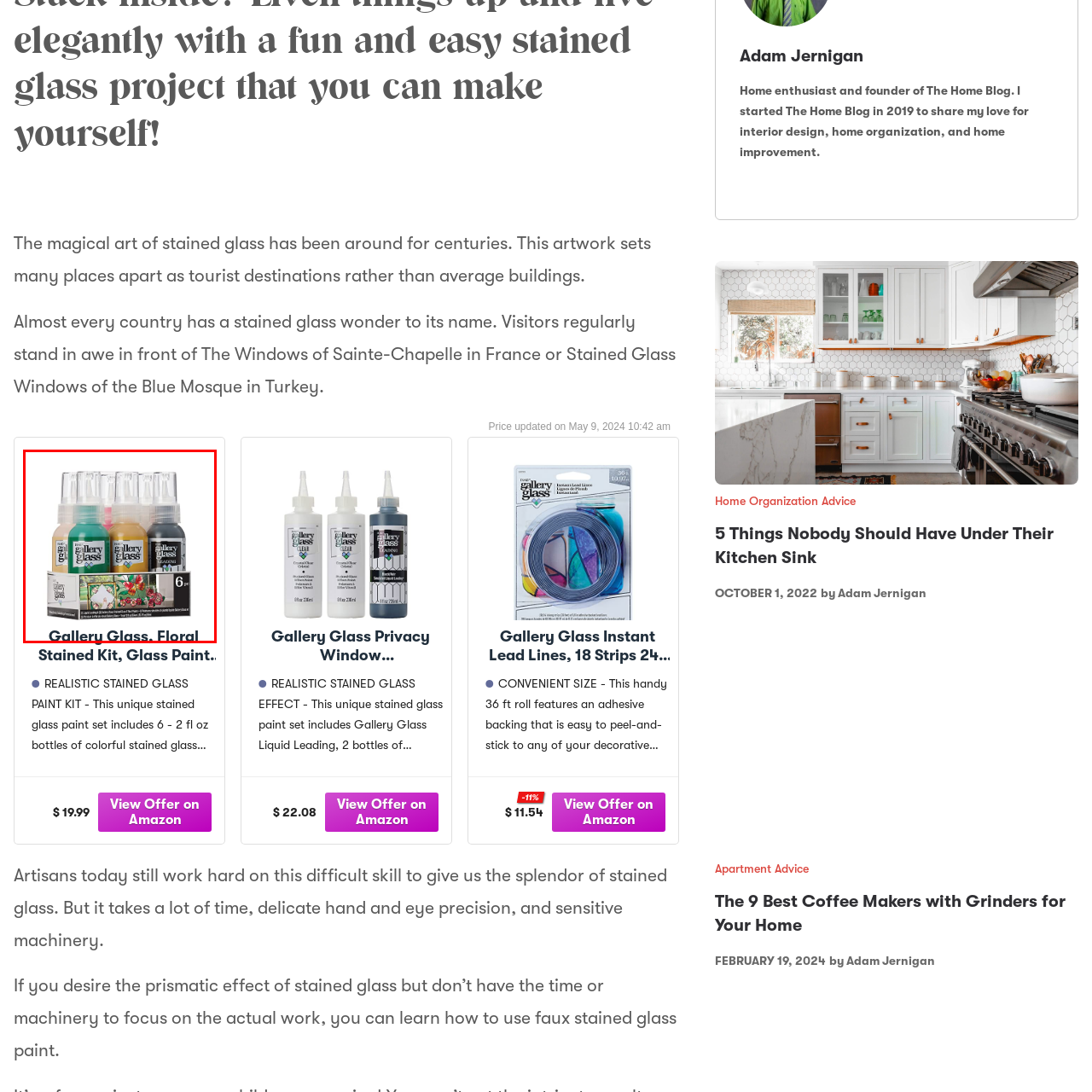Explain in detail the content of the image enclosed by the red outline.

This image showcases the "Gallery Glass, Floral Stained Kit," a creative art set designed for both beginners and experienced artists interested in stained glass projects. The kit includes six 2 fl oz bottles of vibrant stained glass paint, featuring colors such as Peach Tea, Magenta Rose, Amber, Ivy Green, Crystal Clear, and Black Liquid Leading. Ideal for DIY arts and crafts, this paint allows users to achieve beautiful and realistic stained glass effects on various glass surfaces. The packaging highlights its accessibility, making it a perfect choice for anyone looking to explore the magical art of stained glass painting at home.